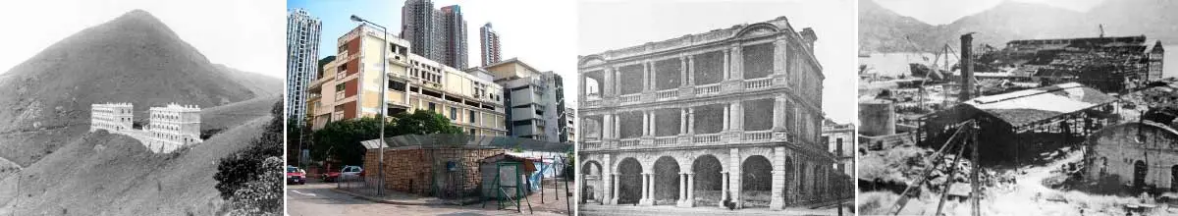Elaborate on the elements present in the image.

The image showcases a series of historical structures located in Hong Kong, with a particular focus on the mystery buildings at Lo So Shing beach on Lamma Island. The far-left depicts an old photograph of a building nestled on a hillside, suggesting its once prominent presence in the natural landscape. Next, an image features a more modern depiction of an urban structure, juxtaposed against the backdrop of high-rise buildings, indicating the transformation of the area over time. To the right, another photograph captures the remnants of a colonial-style building, showcasing intricate architectural details and suggesting its historical significance. Finally, the far-right image reveals an industrial site, possibly related to the area's manufacturing past, featuring various structures and machinery that hint at an era of productivity and economic activity. These images collectively illustrate the evolution of Lamma Island and surrounding areas, reflecting both architectural heritage and industrial history in Hong Kong.